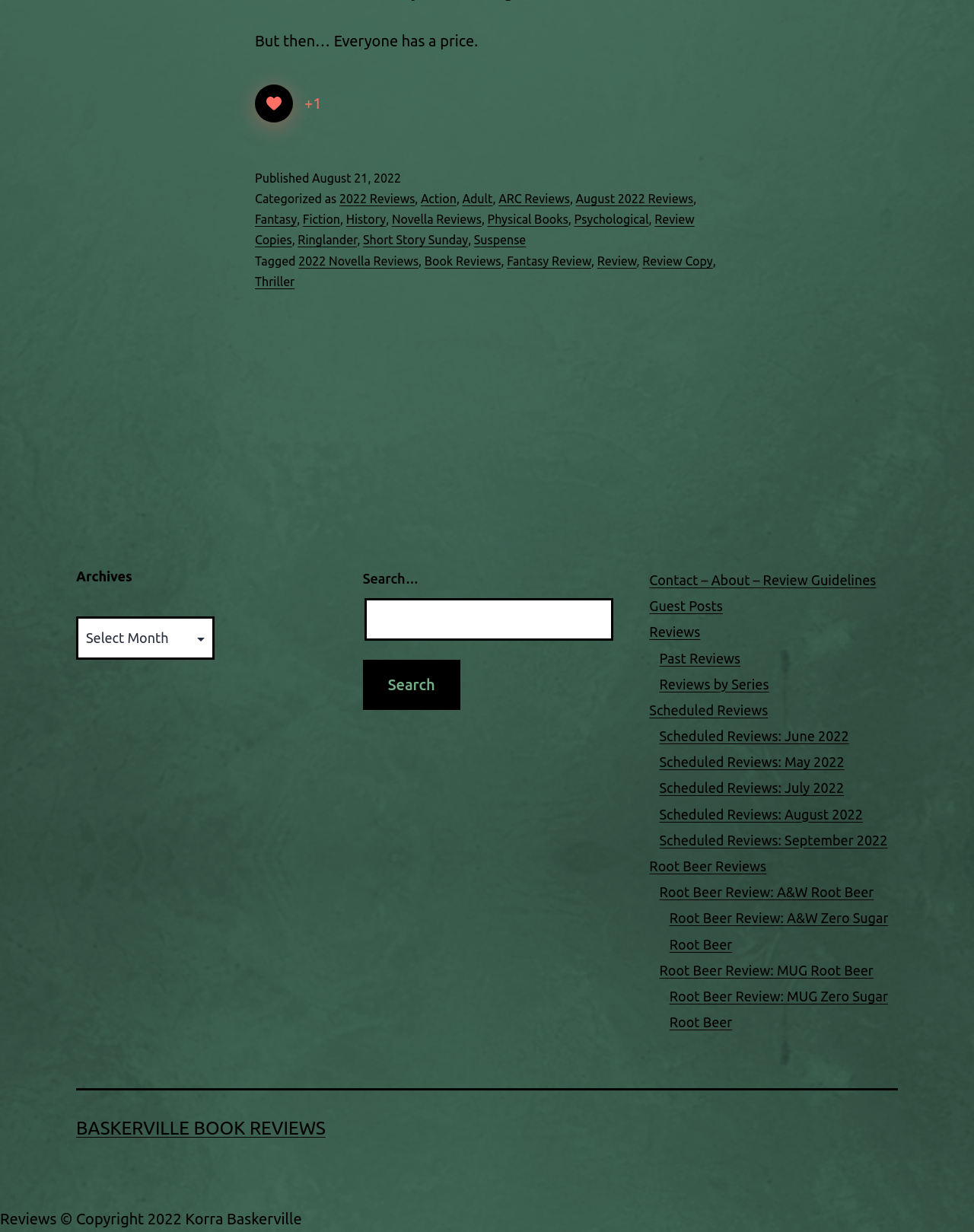Based on what you see in the screenshot, provide a thorough answer to this question: What is the date of the review?

The date of the review is August 21, 2022, which is indicated by the StaticText element with bounding box coordinates [0.32, 0.139, 0.412, 0.15] in the footer section of the page.